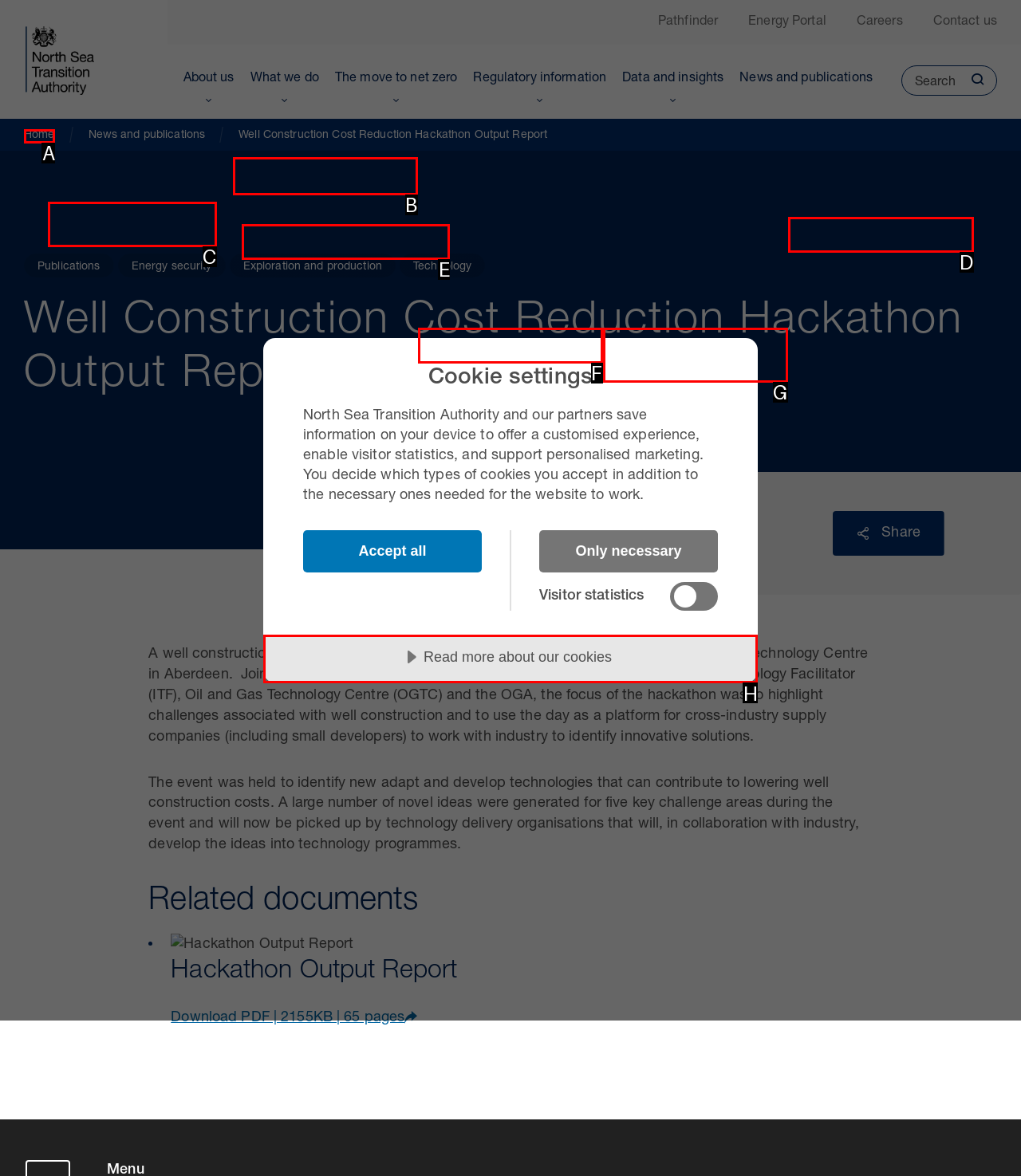Pick the option that should be clicked to perform the following task: Read more about cookies
Answer with the letter of the selected option from the available choices.

H